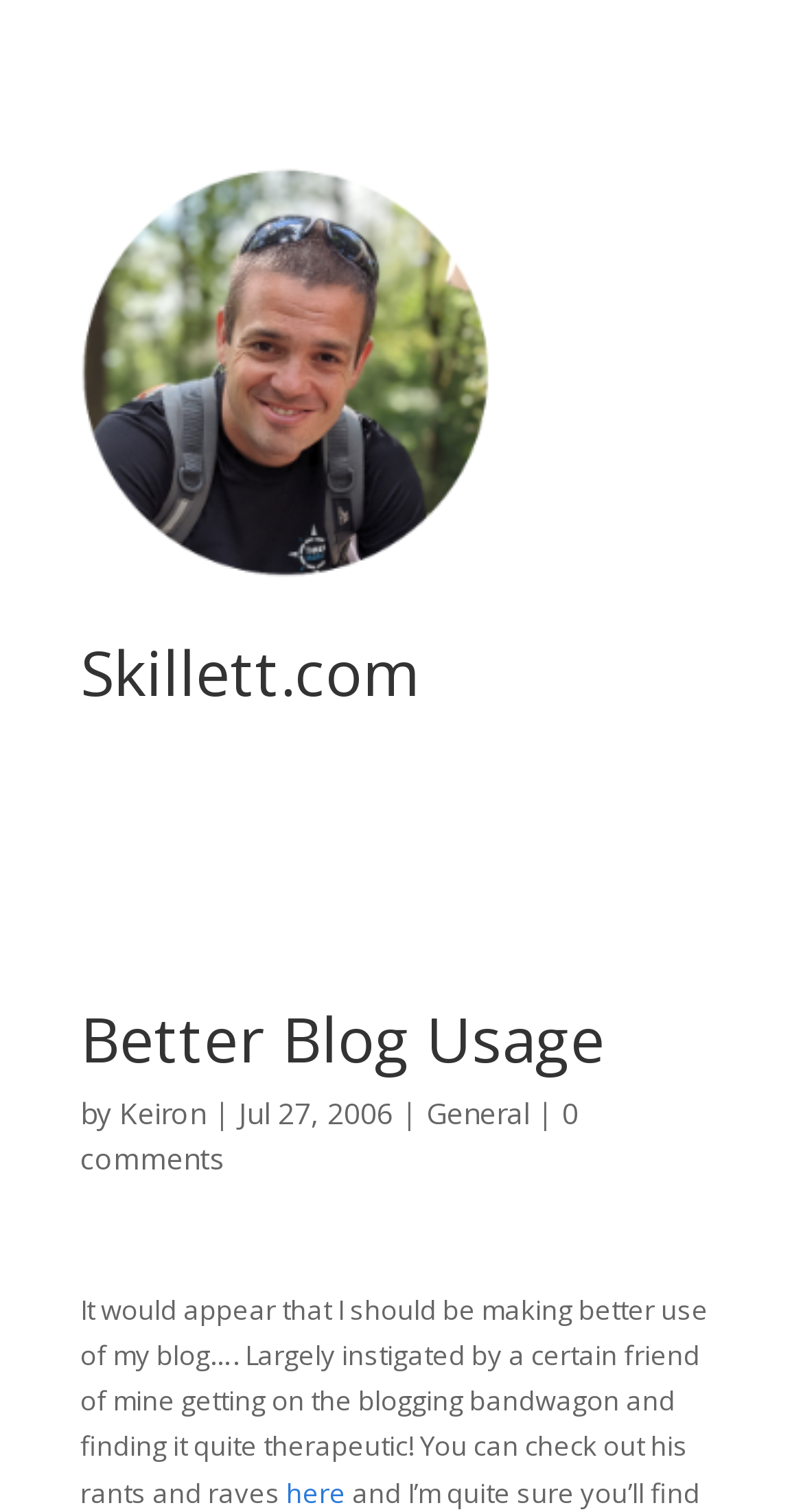Provide a short, one-word or phrase answer to the question below:
How many comments does this blog post have?

0 comments